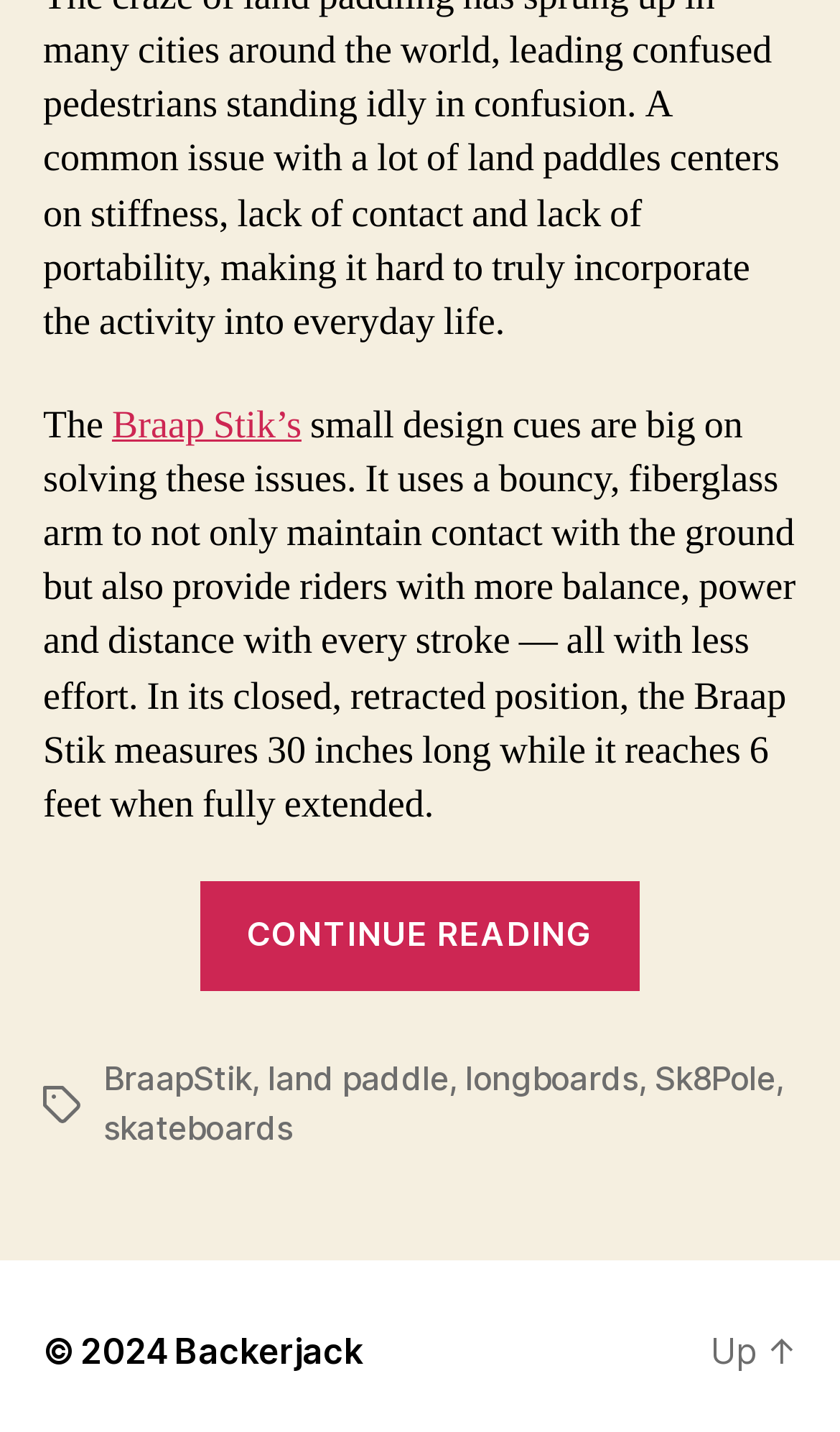What is the name of the website or company?
From the image, respond using a single word or phrase.

Backerjack